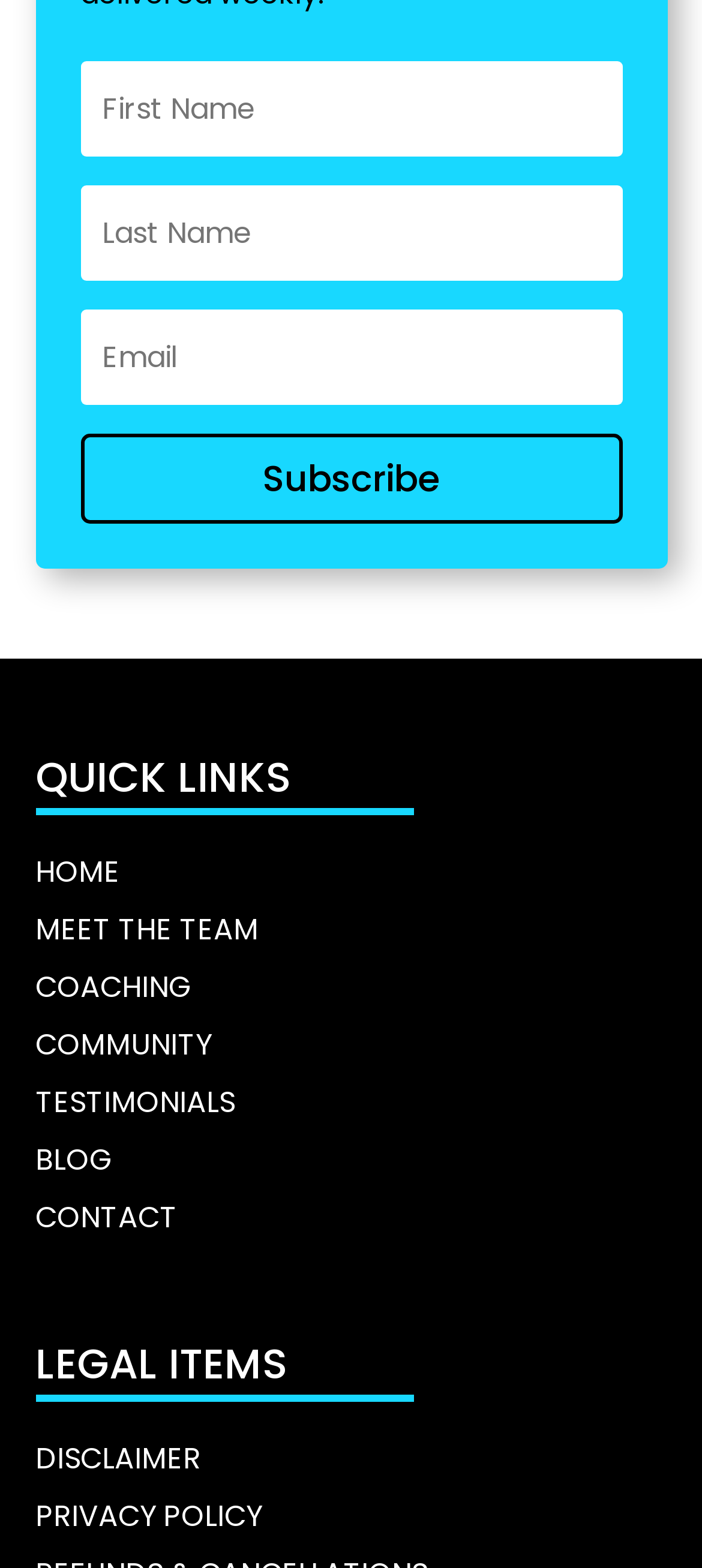Please indicate the bounding box coordinates of the element's region to be clicked to achieve the instruction: "View the 'PRIVACY POLICY'". Provide the coordinates as four float numbers between 0 and 1, i.e., [left, top, right, bottom].

[0.05, 0.953, 0.373, 0.98]